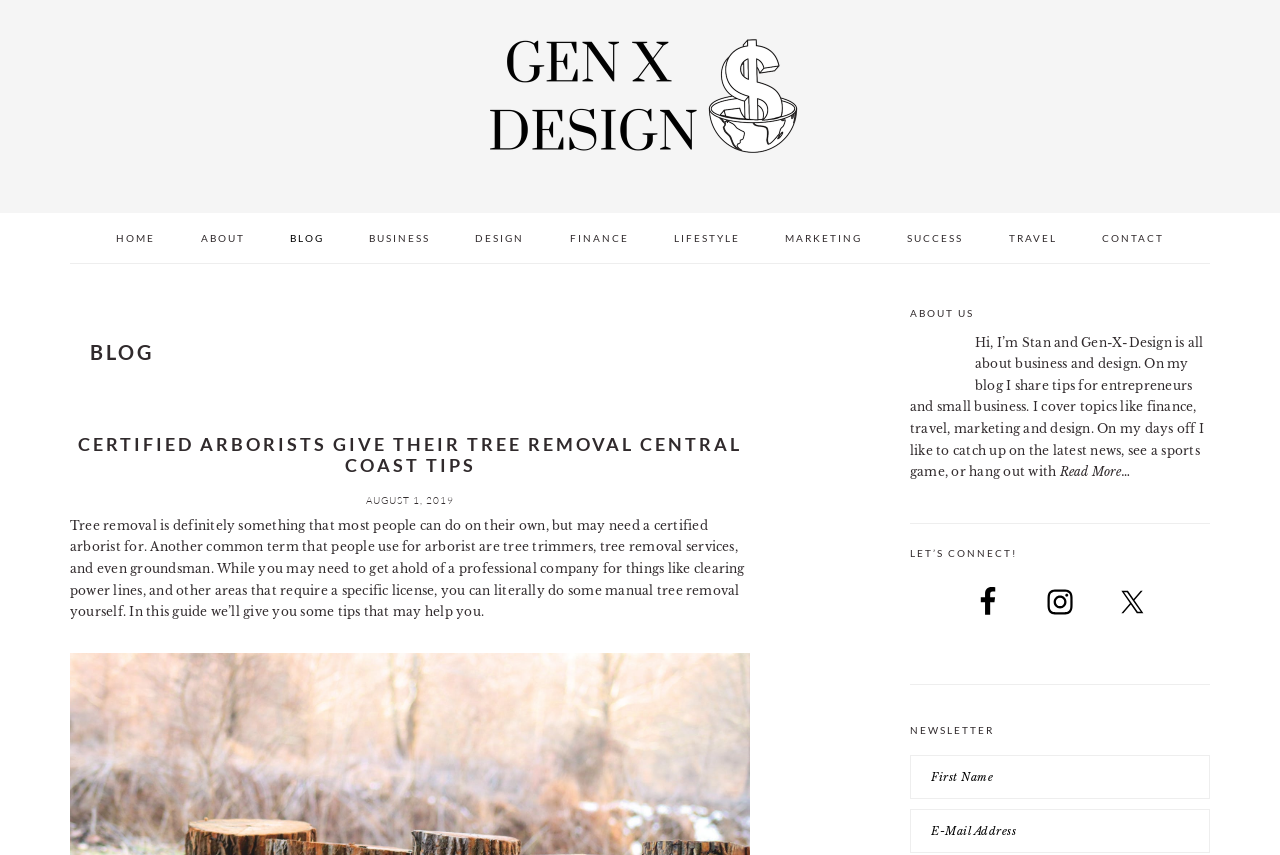Find the bounding box coordinates for the element described here: "aria-label="E-Mail Address" name="Email" placeholder="E-Mail Address"".

[0.711, 0.946, 0.945, 0.997]